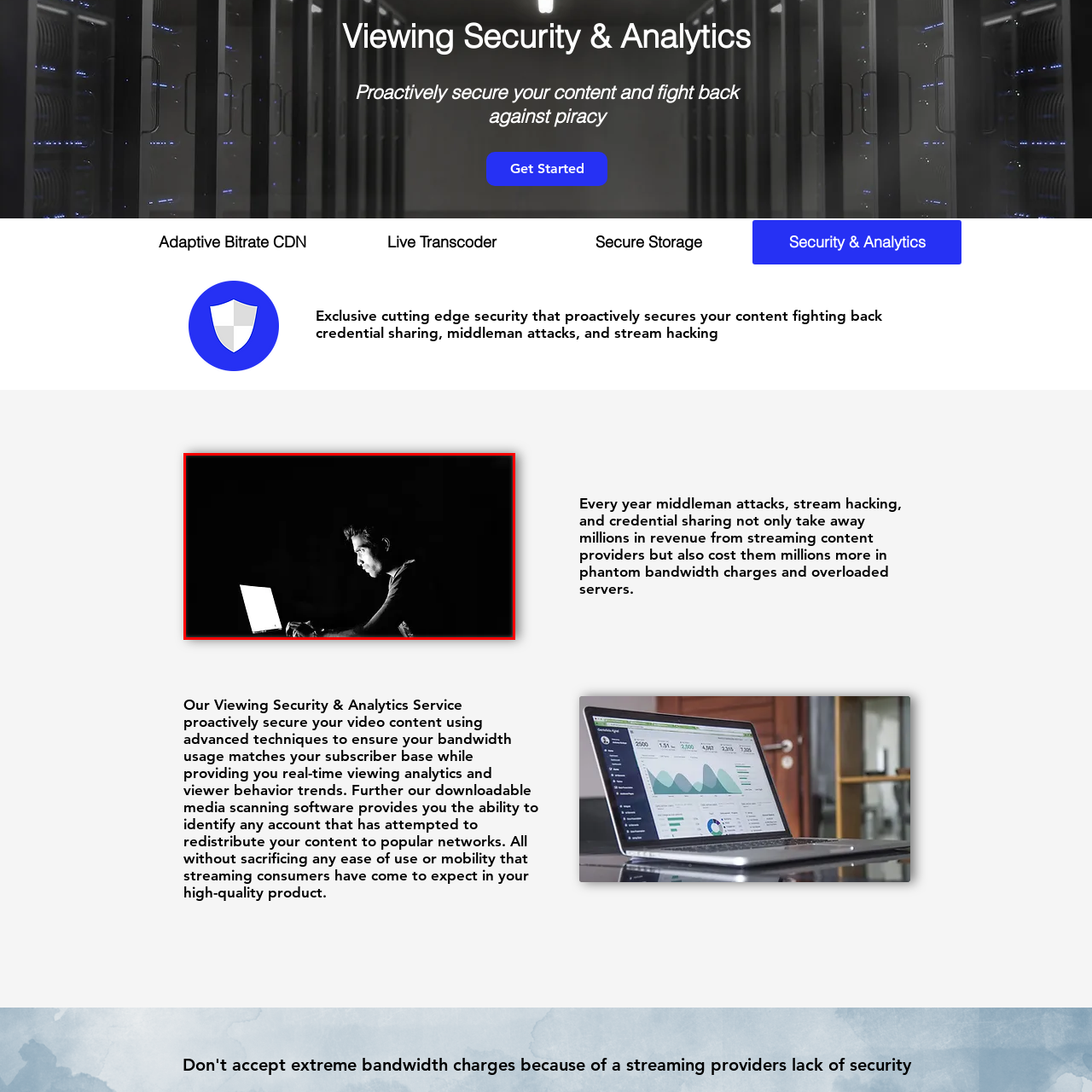Use the image within the highlighted red box to answer the following question with a single word or phrase:
What is the theme reflected in the portrayal?

cybersecurity